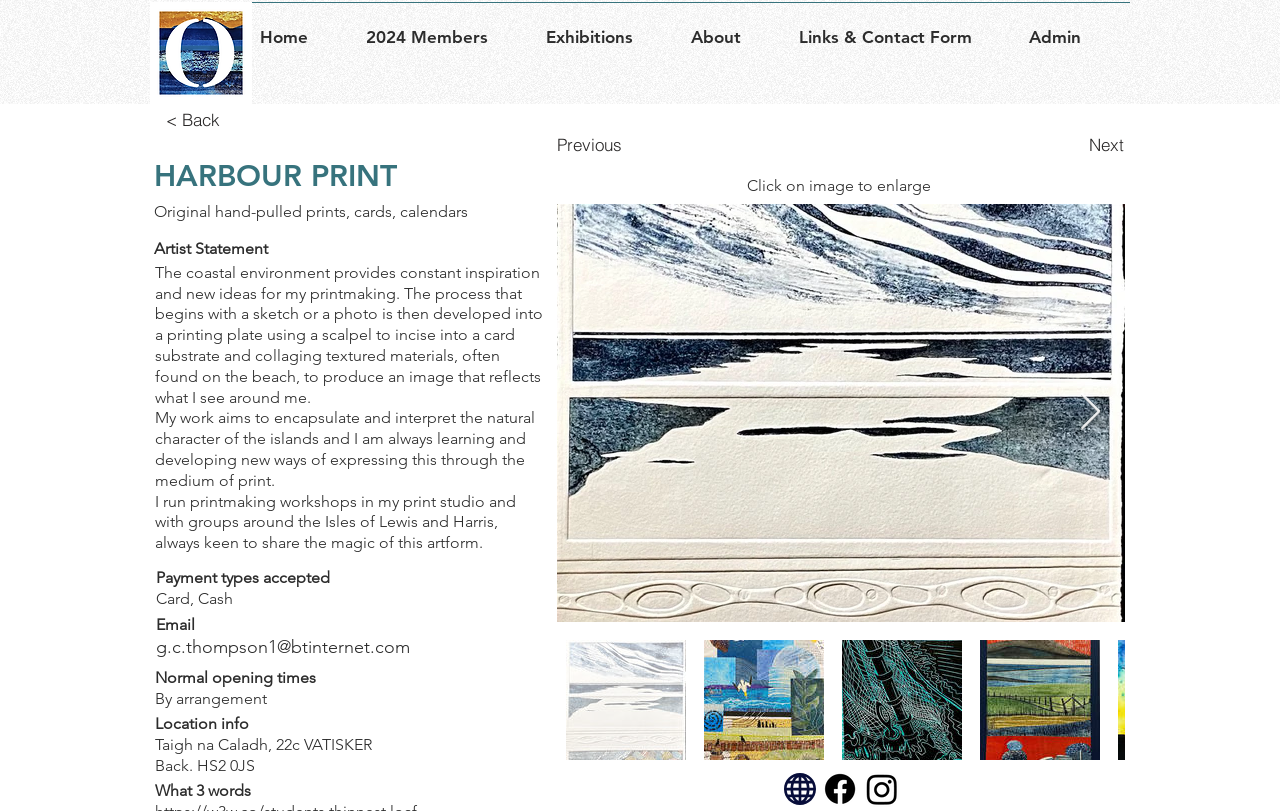What is the artist's inspiration for printmaking?
Provide a concise answer using a single word or phrase based on the image.

Coastal environment